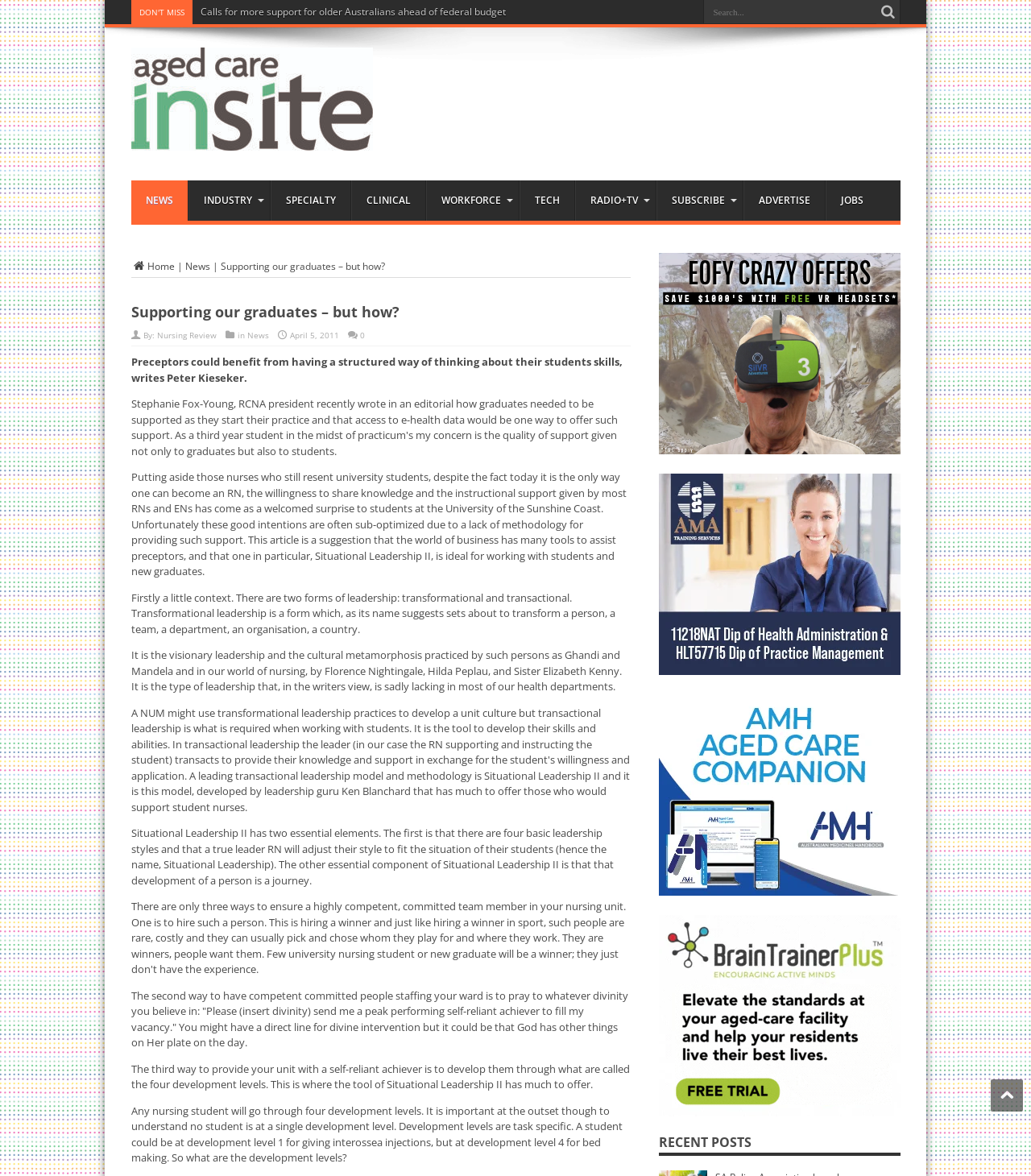Elaborate on the information and visuals displayed on the webpage.

This webpage is about Aged Care Insite, a platform that provides news, industry insights, and resources for the aged care sector. At the top of the page, there is a search bar with a magnifying glass icon and a placeholder text "Search...". Next to the search bar, there is a button with a magnifying glass icon.

Below the search bar, there is a header section with the title "Aged Care Insite" and a logo. Underneath the header, there are several links to different categories, including "NEWS", "INDUSTRY", "SPECIALTY", "CLINICAL", "WORKFORCE", "TECH", "RADIO+TV", "SUBSCRIBE", "ADVERTISE", and "JOBS".

The main content of the page is an article titled "Supporting our graduates – but how?" written by Peter Kieseker. The article discusses the importance of preceptors having a structured way of thinking about their students' skills and how the Situational Leadership II model can be applied to support students and new graduates.

The article is divided into several paragraphs, with headings and subheadings. There are also several links to other articles and resources within the text. At the bottom of the article, there are four links to related posts, each with a corresponding image.

On the right-hand side of the page, there is a section titled "RECENT POSTS" with links to other recent articles. At the very bottom of the page, there is a "Scroll To Top" button.

Overall, the webpage is well-organized and easy to navigate, with clear headings and concise text. The use of images and links adds visual interest and provides additional resources for readers.